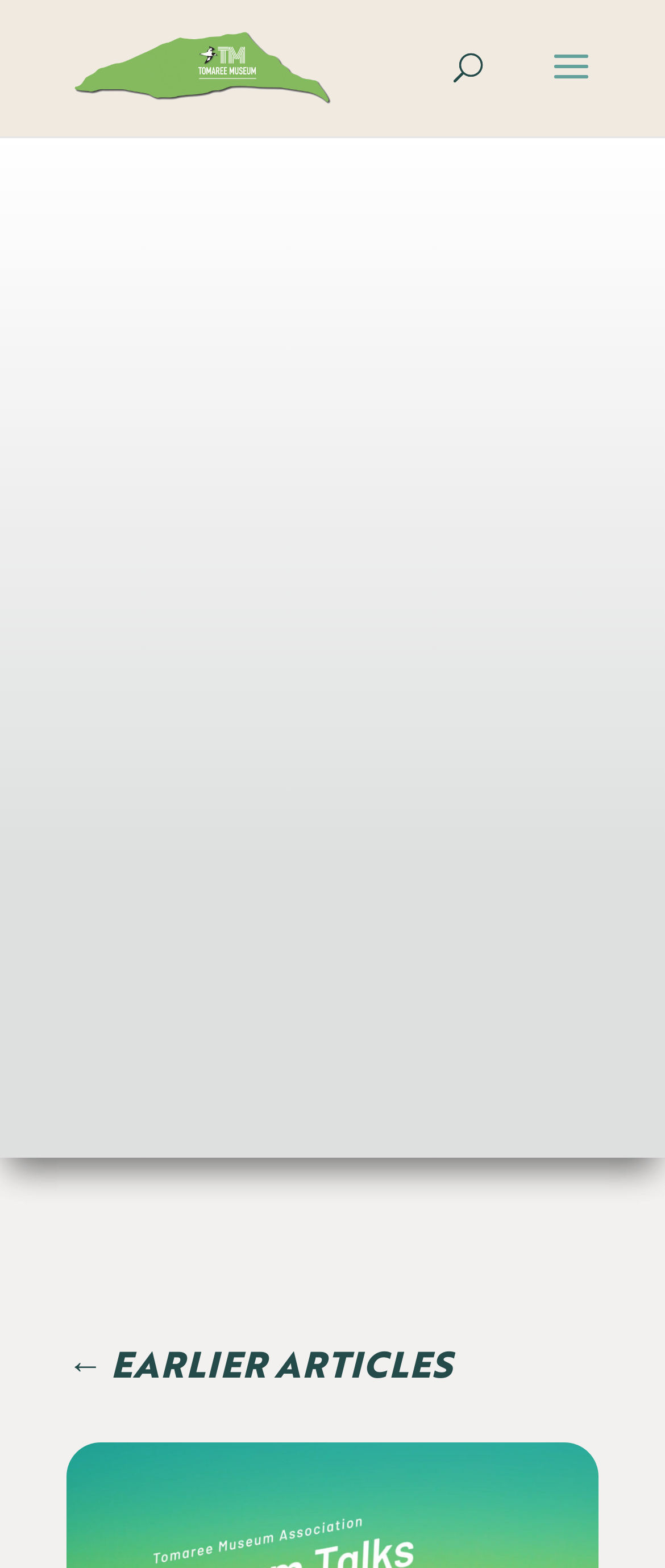Determine the bounding box coordinates in the format (top-left x, top-left y, bottom-right x, bottom-right y). Ensure all values are floating point numbers between 0 and 1. Identify the bounding box of the UI element described by: alt="Tomaree Museum"

[0.11, 0.029, 0.499, 0.052]